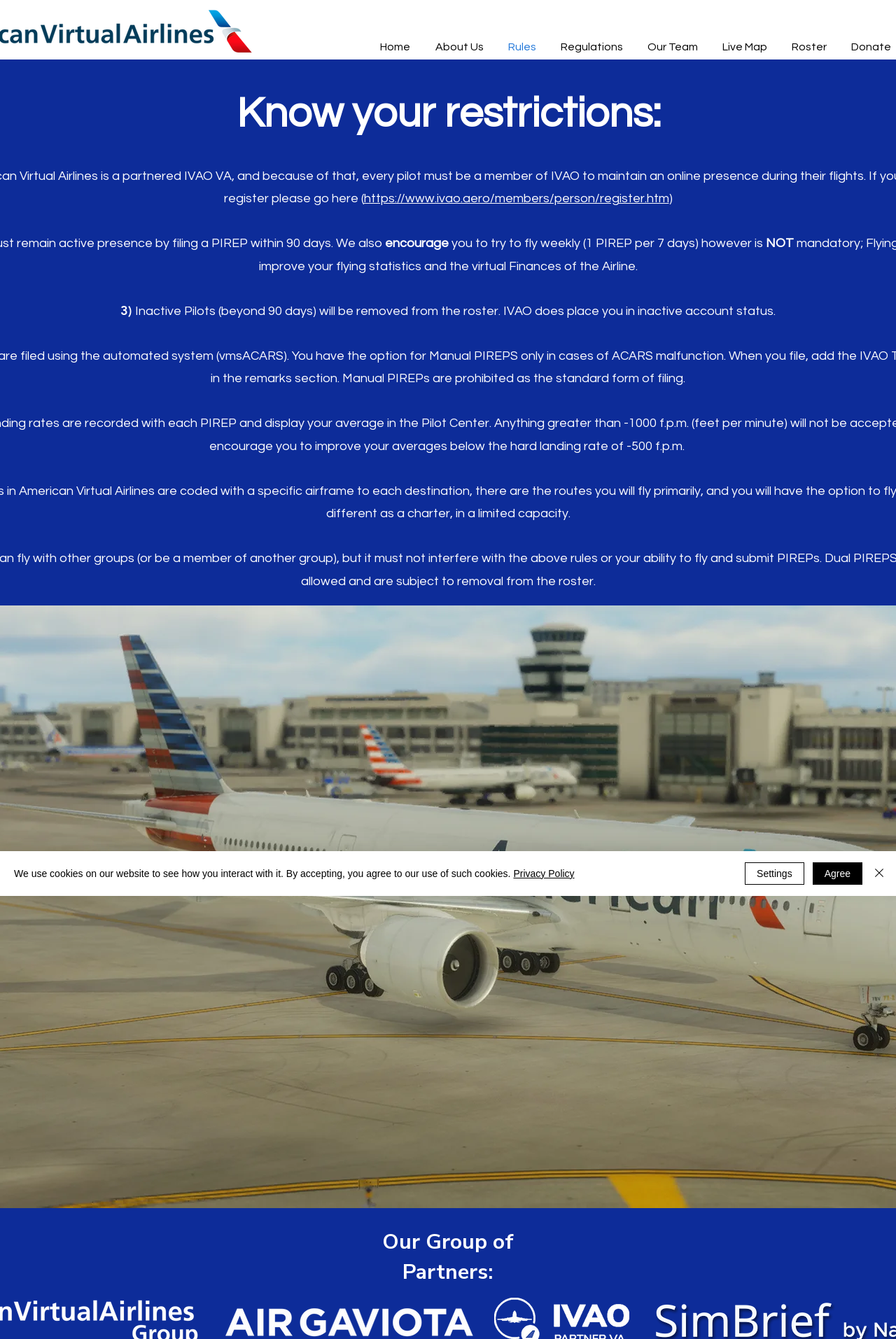Using the information shown in the image, answer the question with as much detail as possible: What is the image at the bottom of the page?

The image at the bottom of the page is described as '777-200ER_xp12 - 2024-05-25 17.26_edited.jpg' which suggests that it is an image of a 777-200ER airplane.